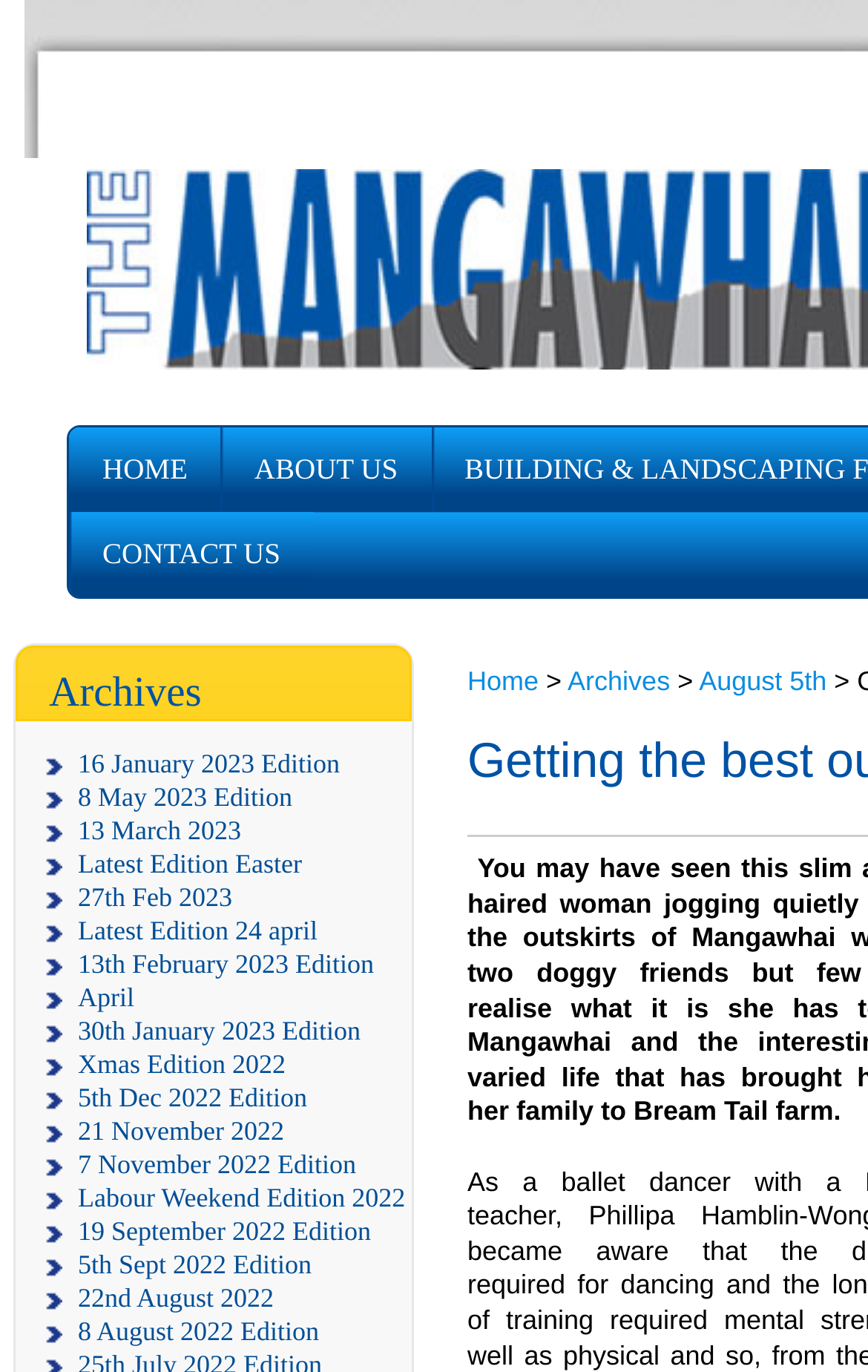Use the details in the image to answer the question thoroughly: 
What is the purpose of the links on the left side?

The links on the left side of the page, starting from '16 January 2023 Edition' and going down to '5th Sept 2022 Edition', seem to be a list of archives or past editions of some publication. This is inferred from the dates and the word 'Edition' in each link.